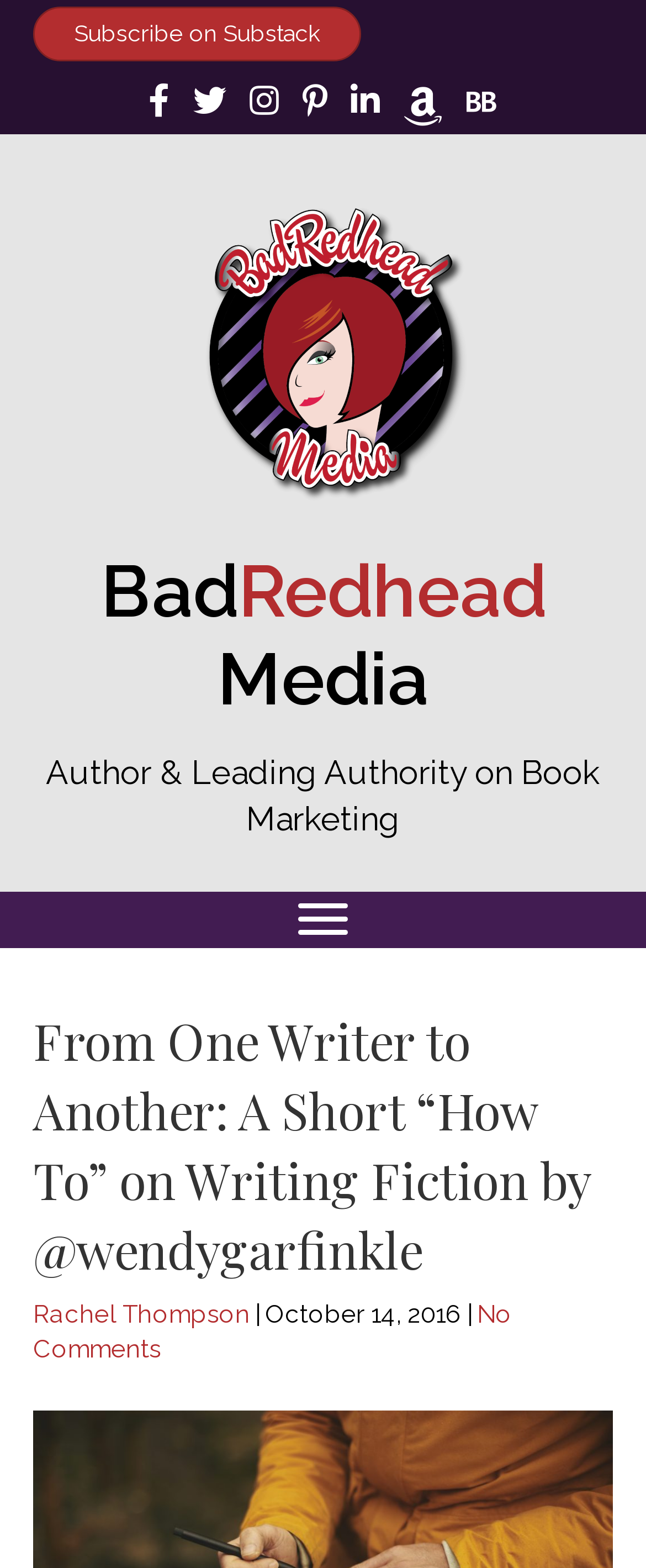For the following element description, predict the bounding box coordinates in the format (top-left x, top-left y, bottom-right x, bottom-right y). All values should be floating point numbers between 0 and 1. Description: aria-label="Menu"

[0.441, 0.568, 0.559, 0.604]